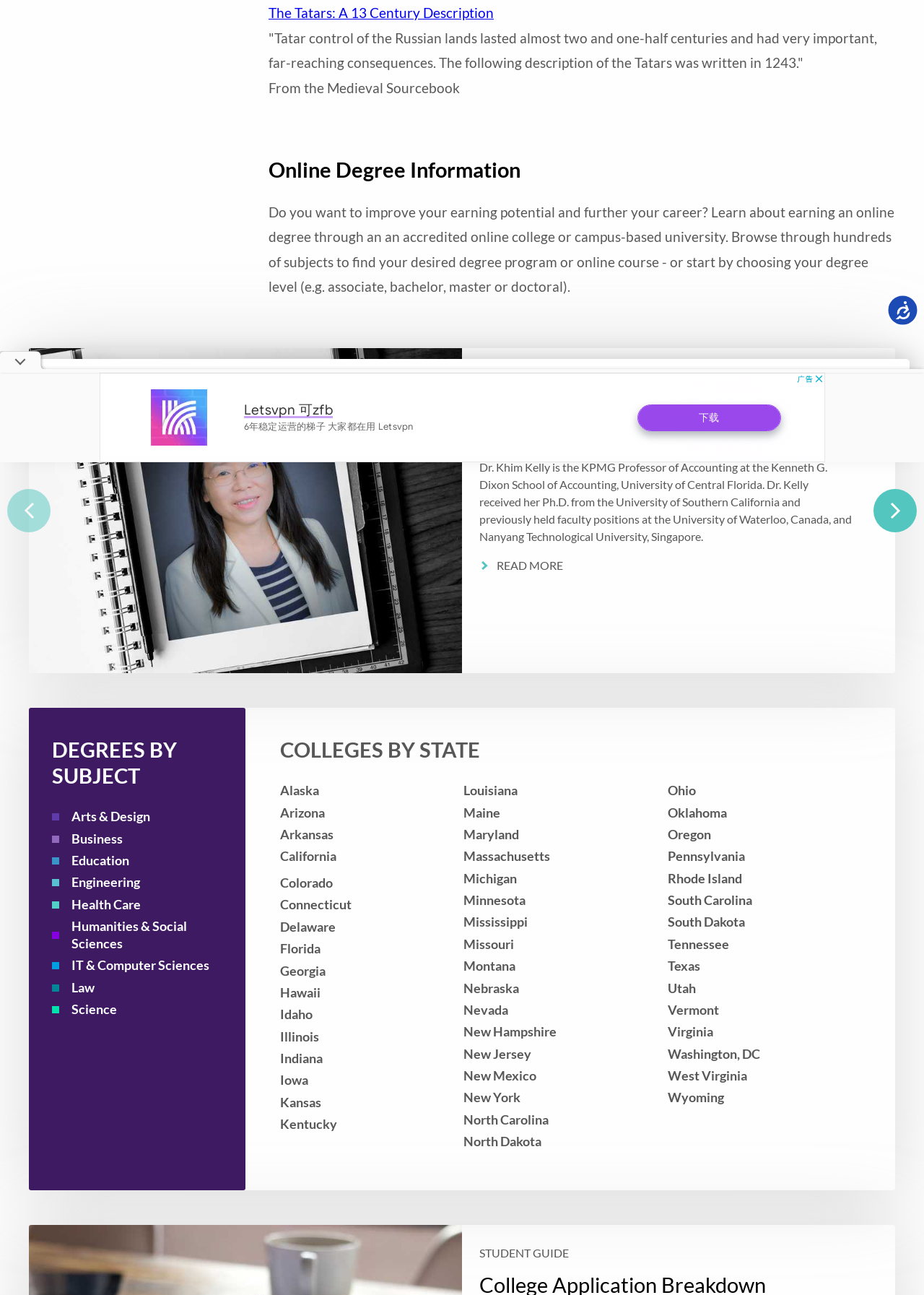Find the bounding box of the web element that fits this description: "Preferences".

[0.112, 0.319, 0.162, 0.327]